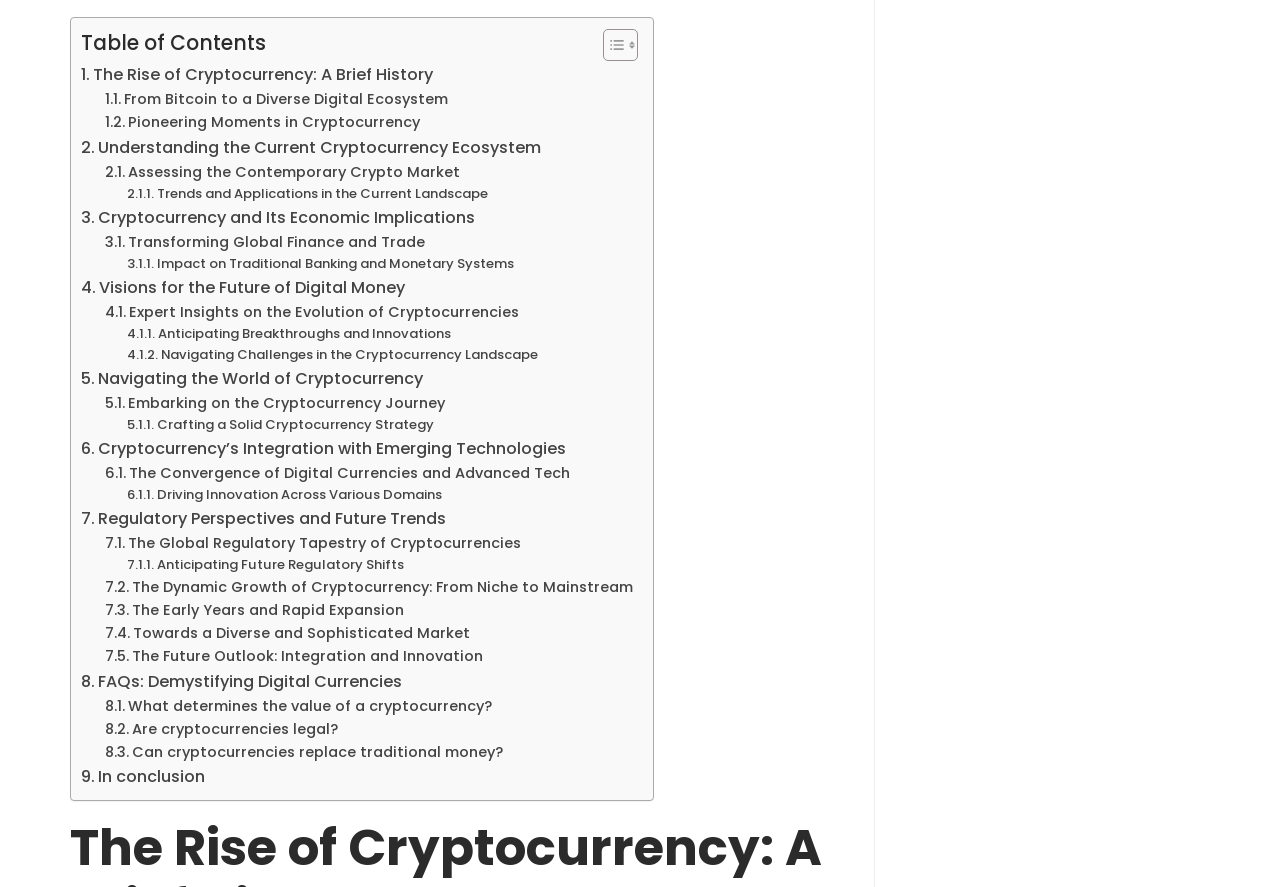Please study the image and answer the question comprehensively:
Is there a section about the future of cryptocurrency?

I scanned the webpage and found that there are several links related to the future of cryptocurrency, such as 'Visions for the Future of Digital Money', 'Anticipating Breakthroughs and Innovations', and 'The Future Outlook: Integration and Innovation'. This suggests that there is a section about the future of cryptocurrency on this webpage.